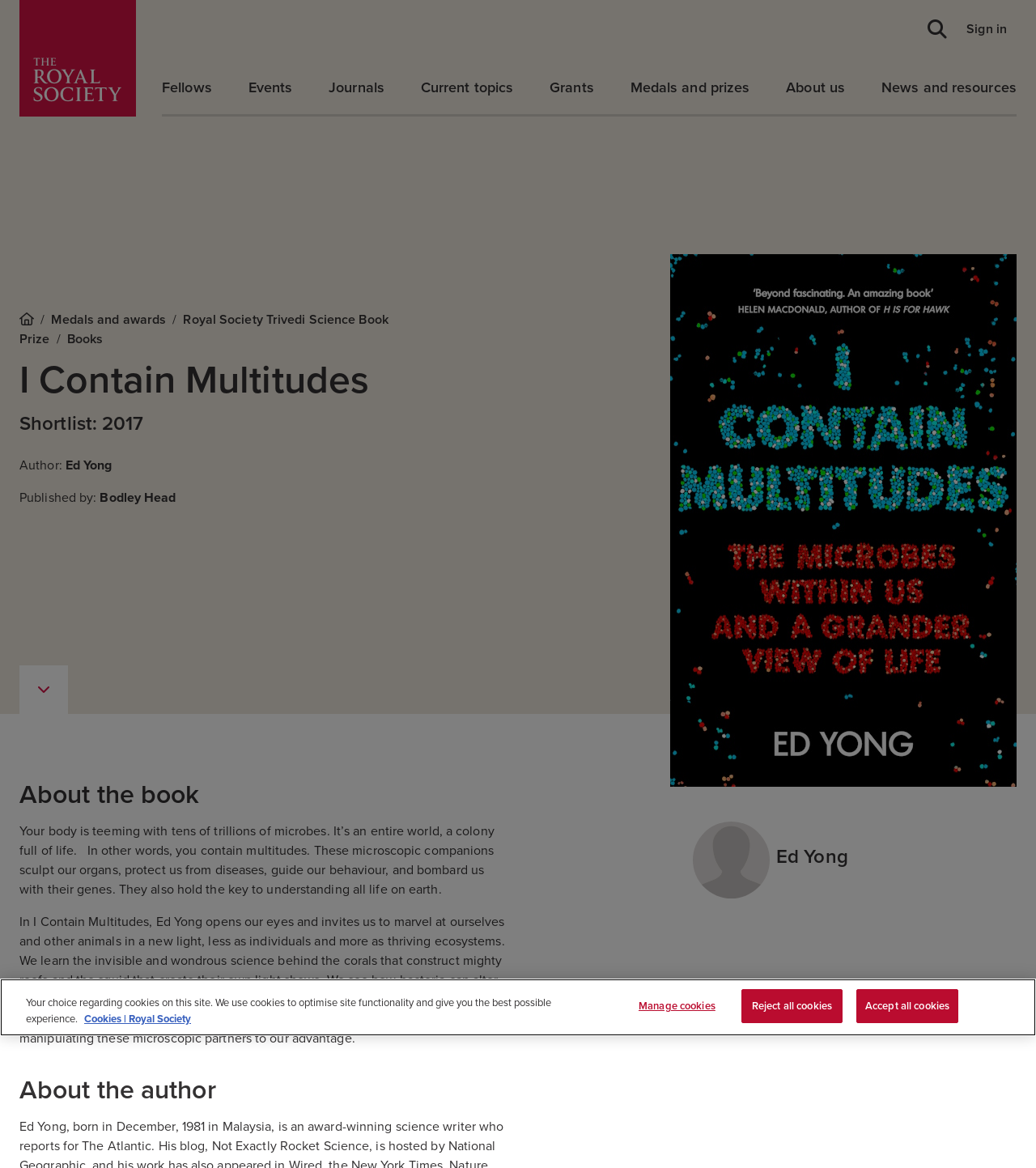Please determine the bounding box coordinates for the UI element described as: "Accept all cookies".

[0.827, 0.847, 0.925, 0.876]